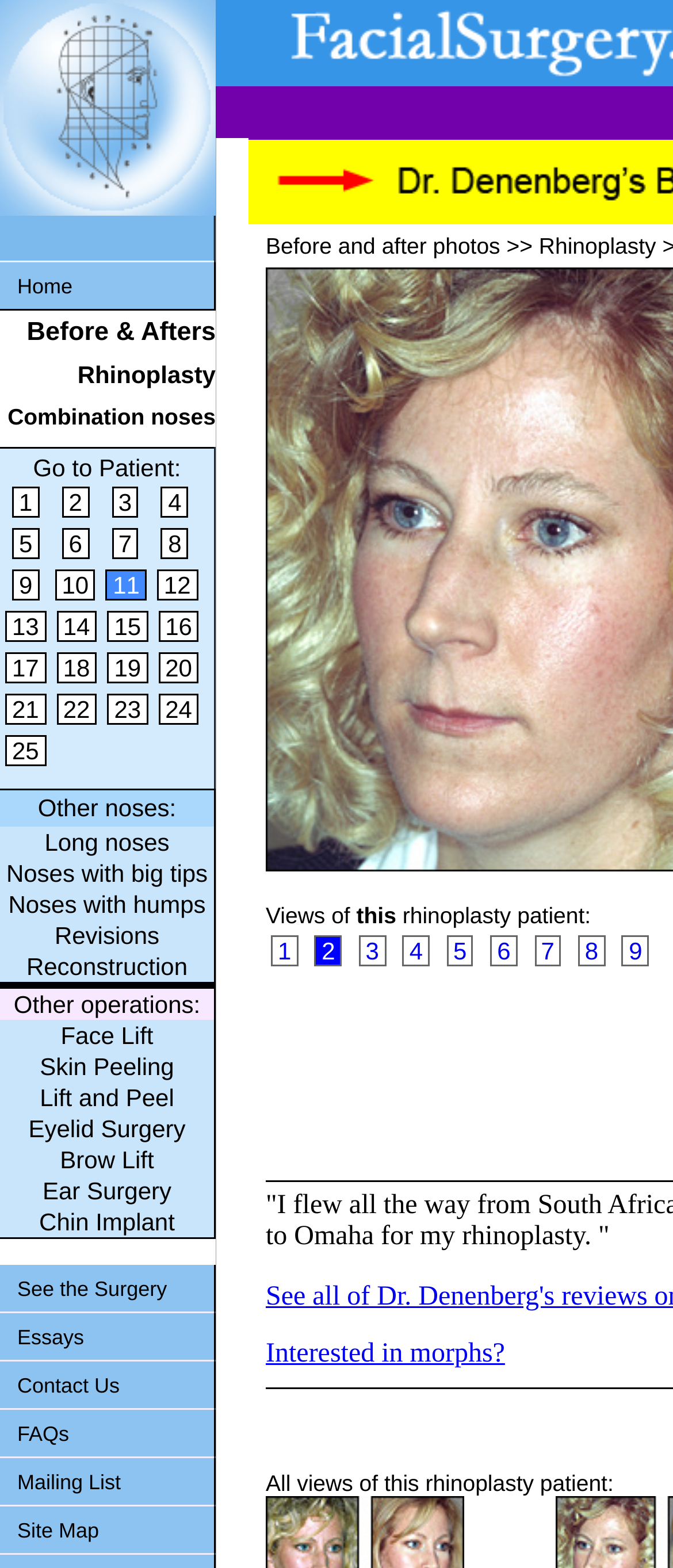Respond with a single word or phrase:
What is the text of the link that says 'See the Surgery'?

See the Surgery